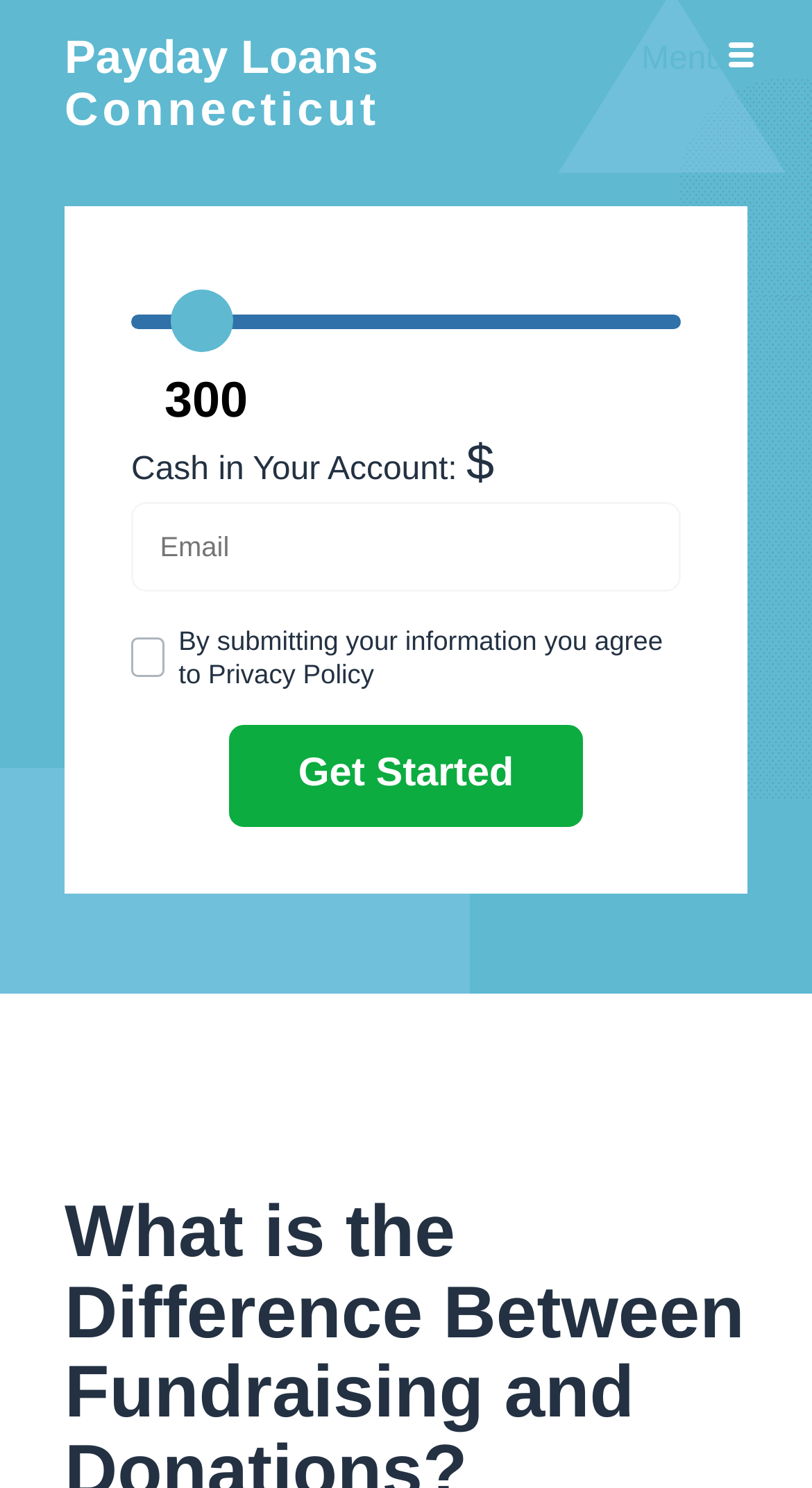Select the bounding box coordinates of the element I need to click to carry out the following instruction: "Slide the slider to adjust the value".

[0.162, 0.211, 0.838, 0.221]